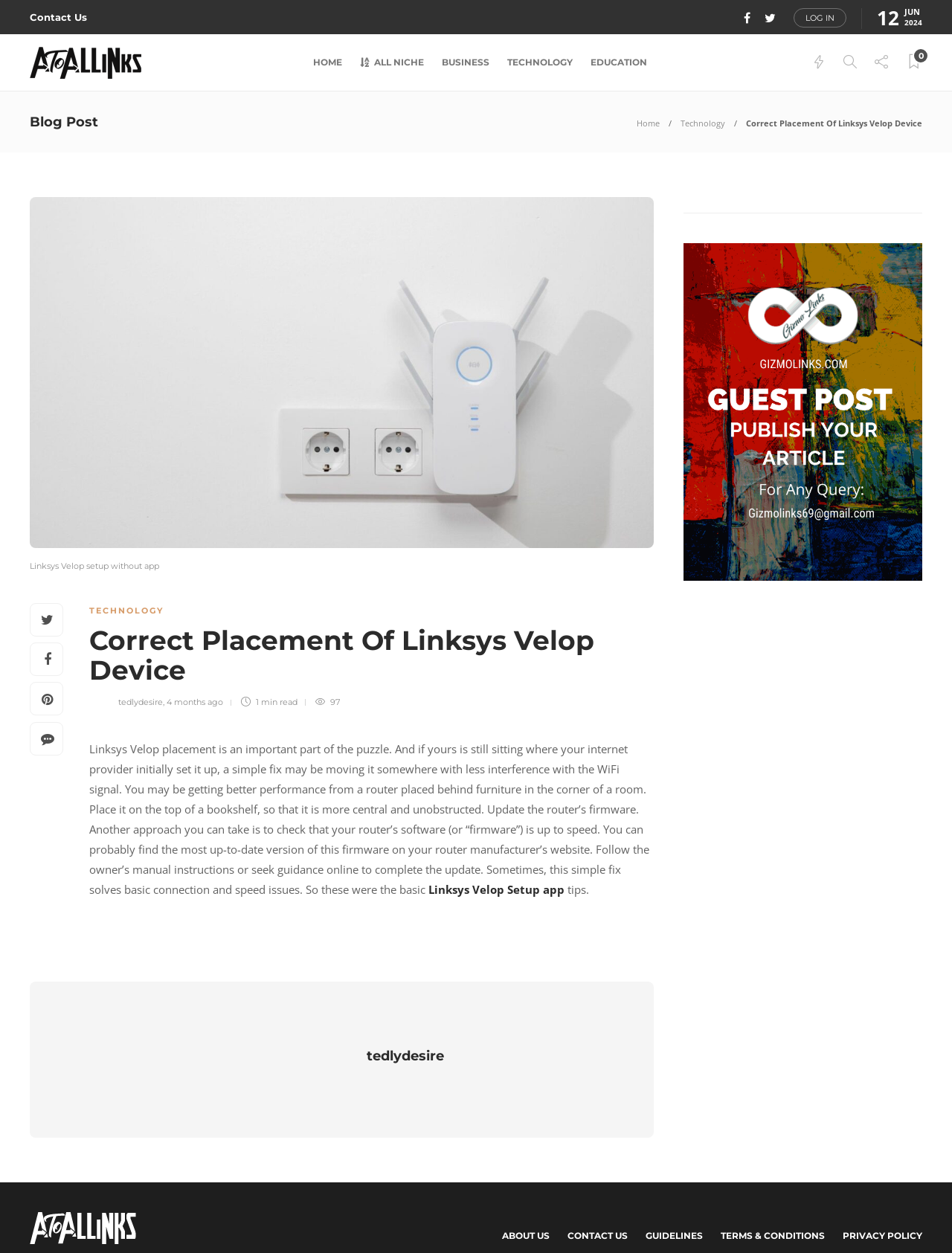Use the details in the image to answer the question thoroughly: 
What is the topic of the blog post?

I determined the topic of the blog post by reading the heading 'Correct Placement Of Linksys Velop Device' and the surrounding text, which discusses the importance of proper placement of the Linksys Velop device for optimal WiFi signal.